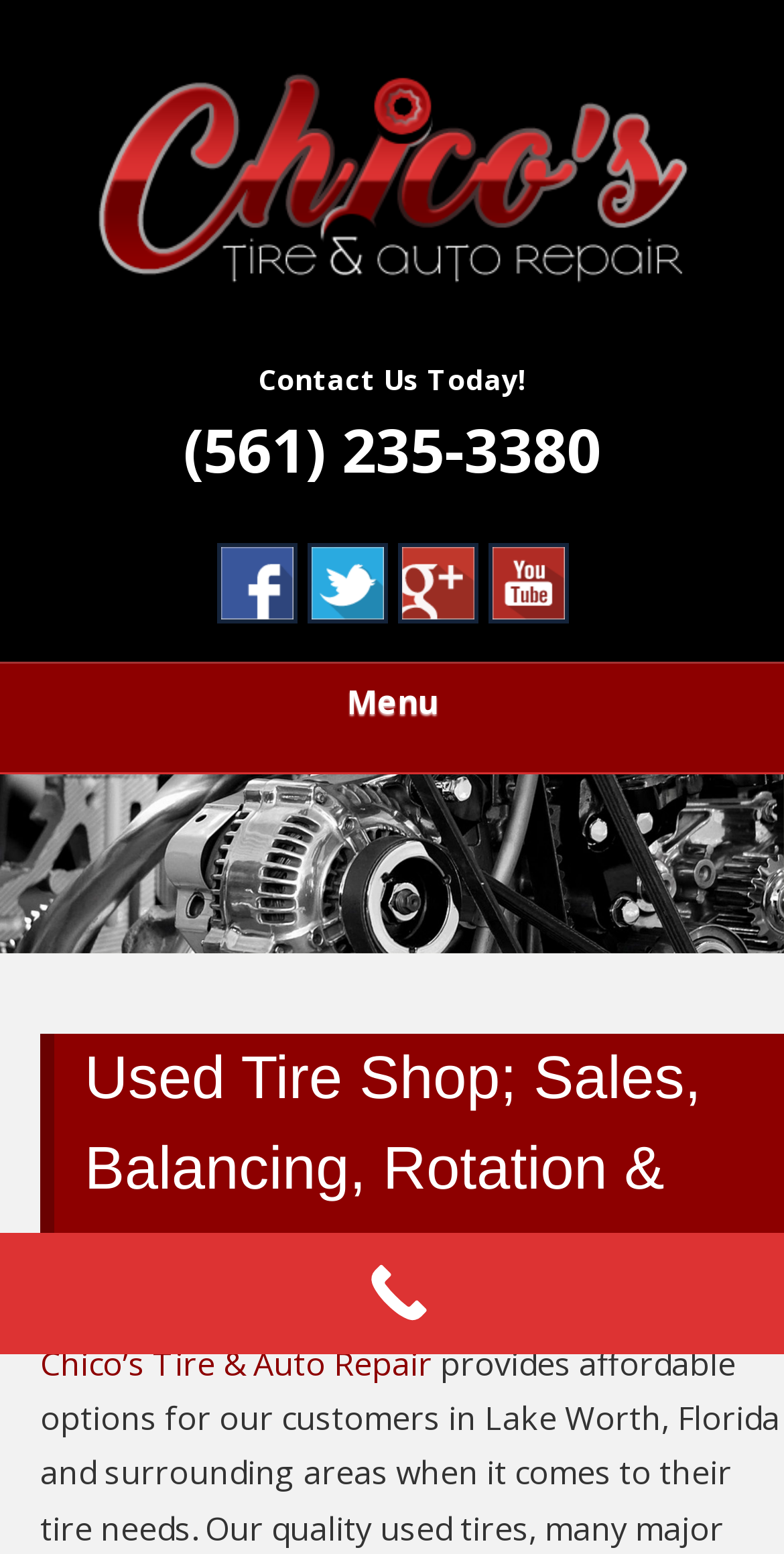Please identify the bounding box coordinates of the element that needs to be clicked to perform the following instruction: "Call the phone number".

[0.233, 0.263, 0.767, 0.316]